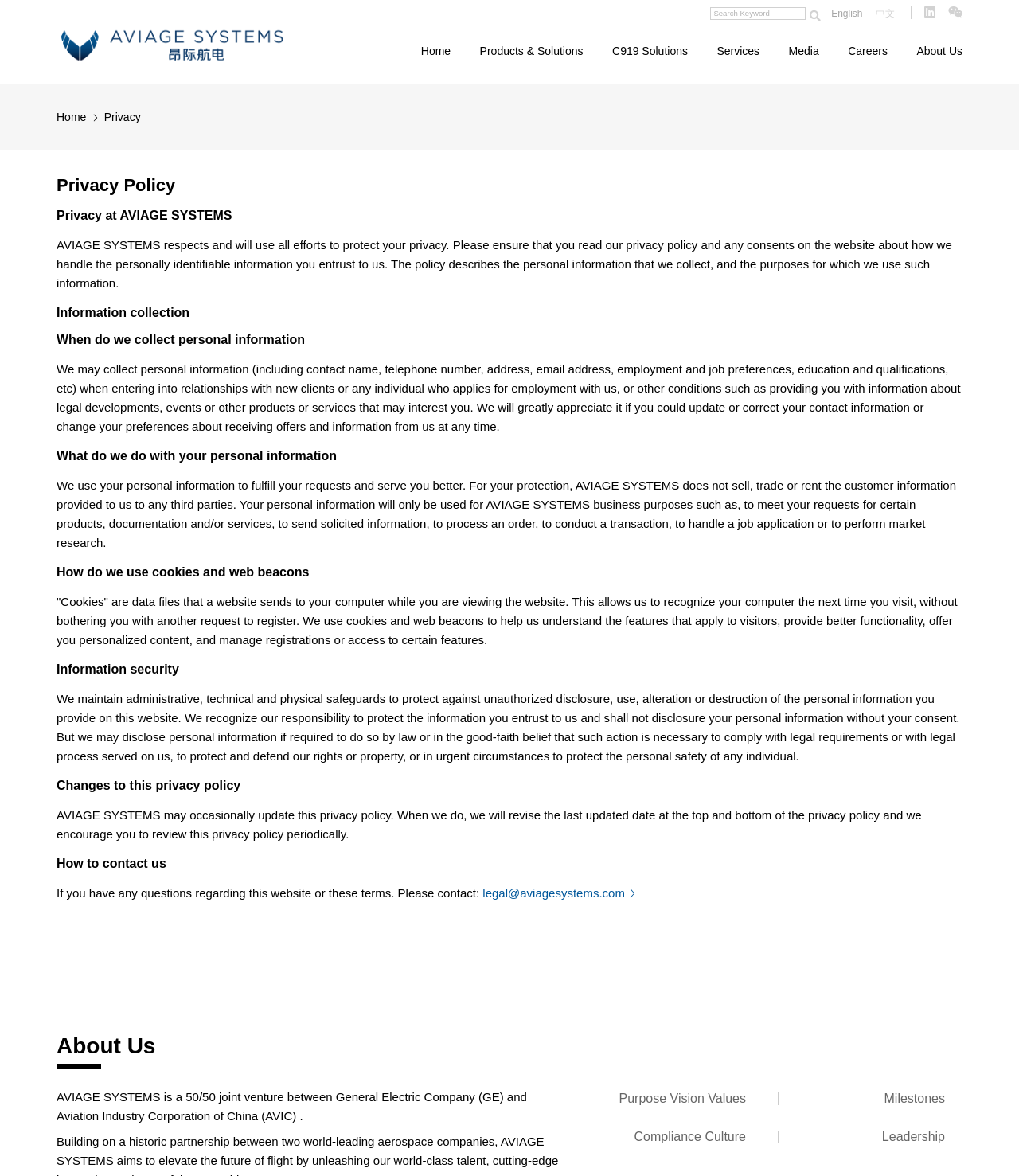Locate the bounding box coordinates for the element described below: "Services". The coordinates must be four float values between 0 and 1, formatted as [left, top, right, bottom].

[0.691, 0.022, 0.758, 0.065]